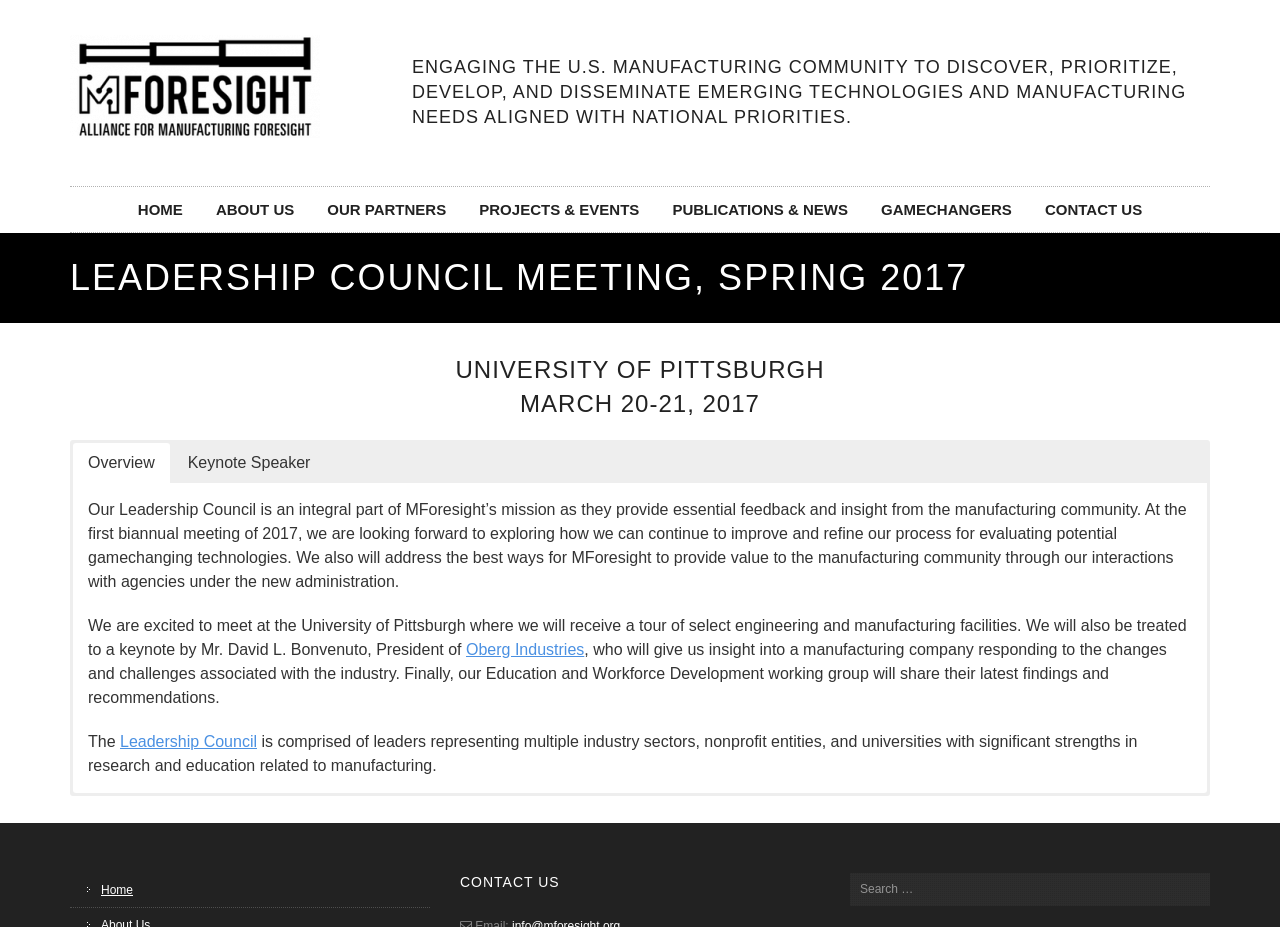Respond to the question below with a single word or phrase: Who is the keynote speaker at the Leadership Council Meeting?

Mr. David L. Bonvenuto